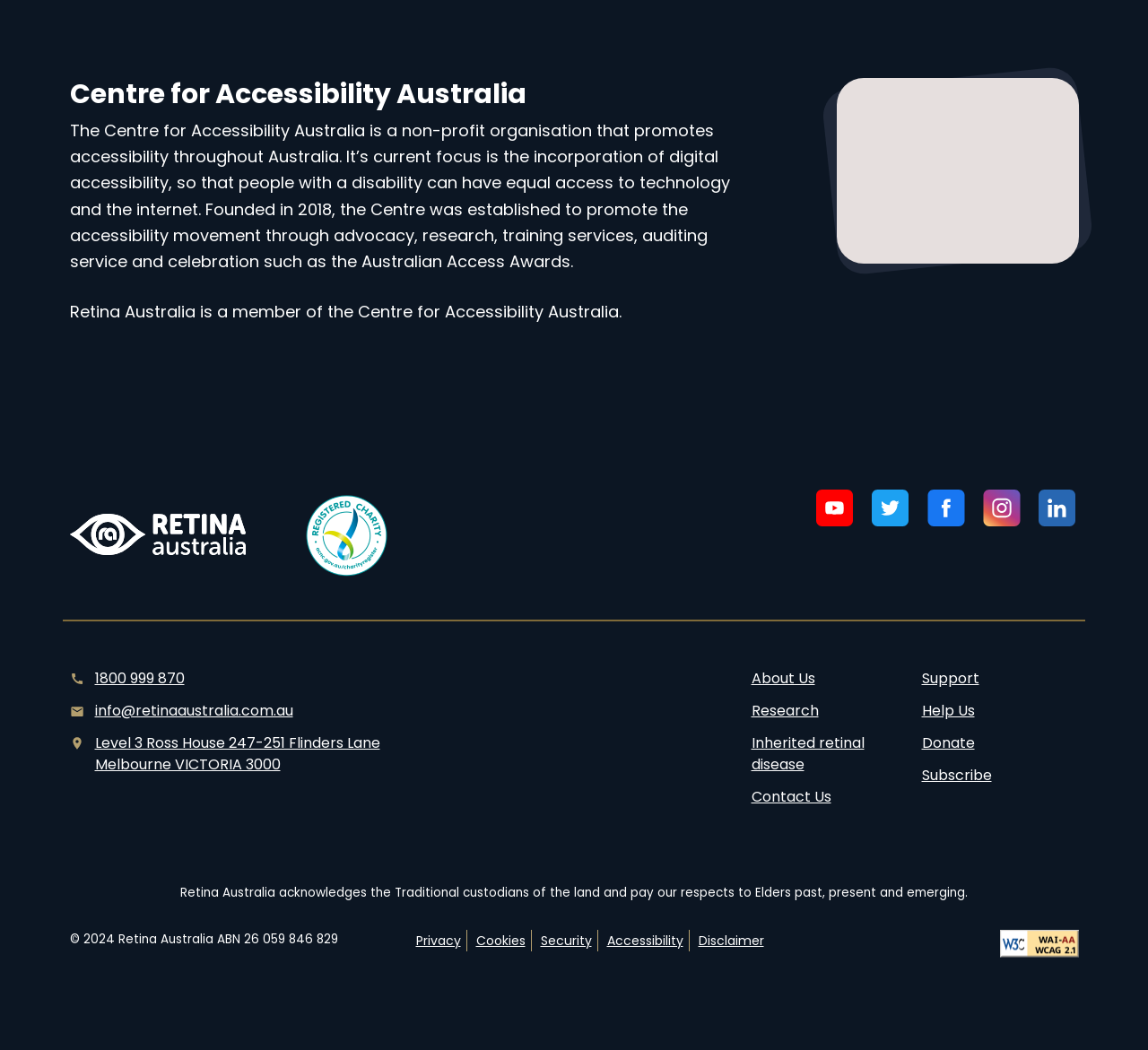What is Retina Australia's relationship with the Centre for Accessibility Australia?
Answer briefly with a single word or phrase based on the image.

Member